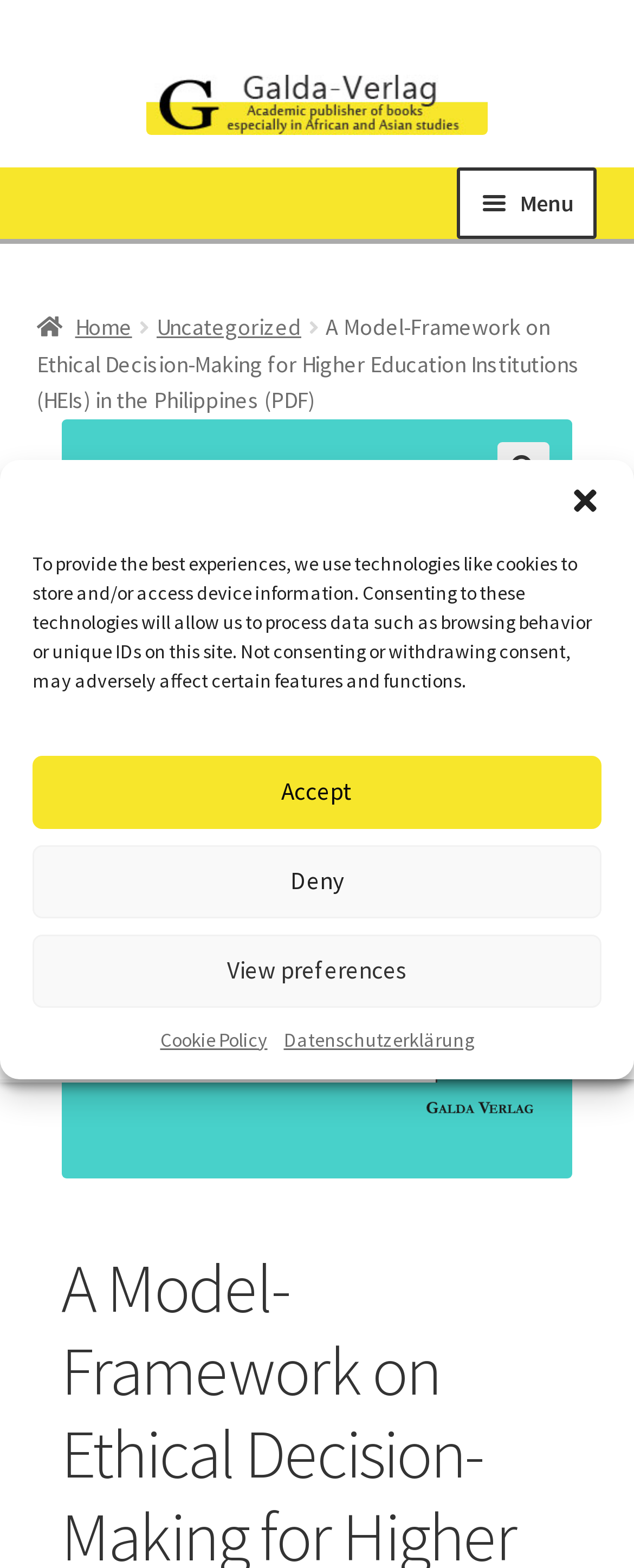Determine the bounding box coordinates of the clickable element necessary to fulfill the instruction: "Search for something". Provide the coordinates as four float numbers within the 0 to 1 range, i.e., [left, top, right, bottom].

[0.333, 0.618, 0.667, 0.688]